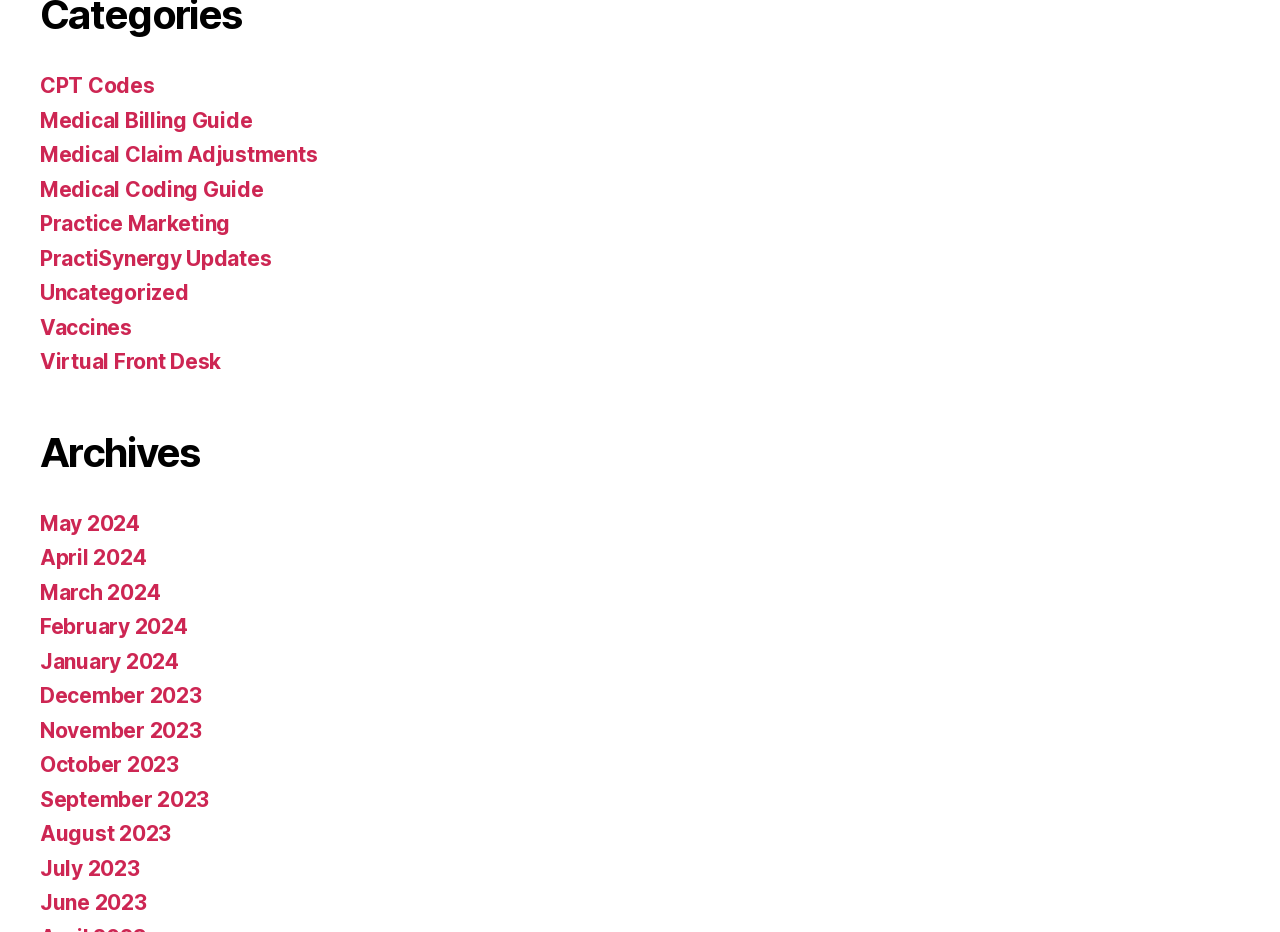Find the bounding box coordinates for the area you need to click to carry out the instruction: "Check Vaccines". The coordinates should be four float numbers between 0 and 1, indicated as [left, top, right, bottom].

[0.031, 0.337, 0.103, 0.364]